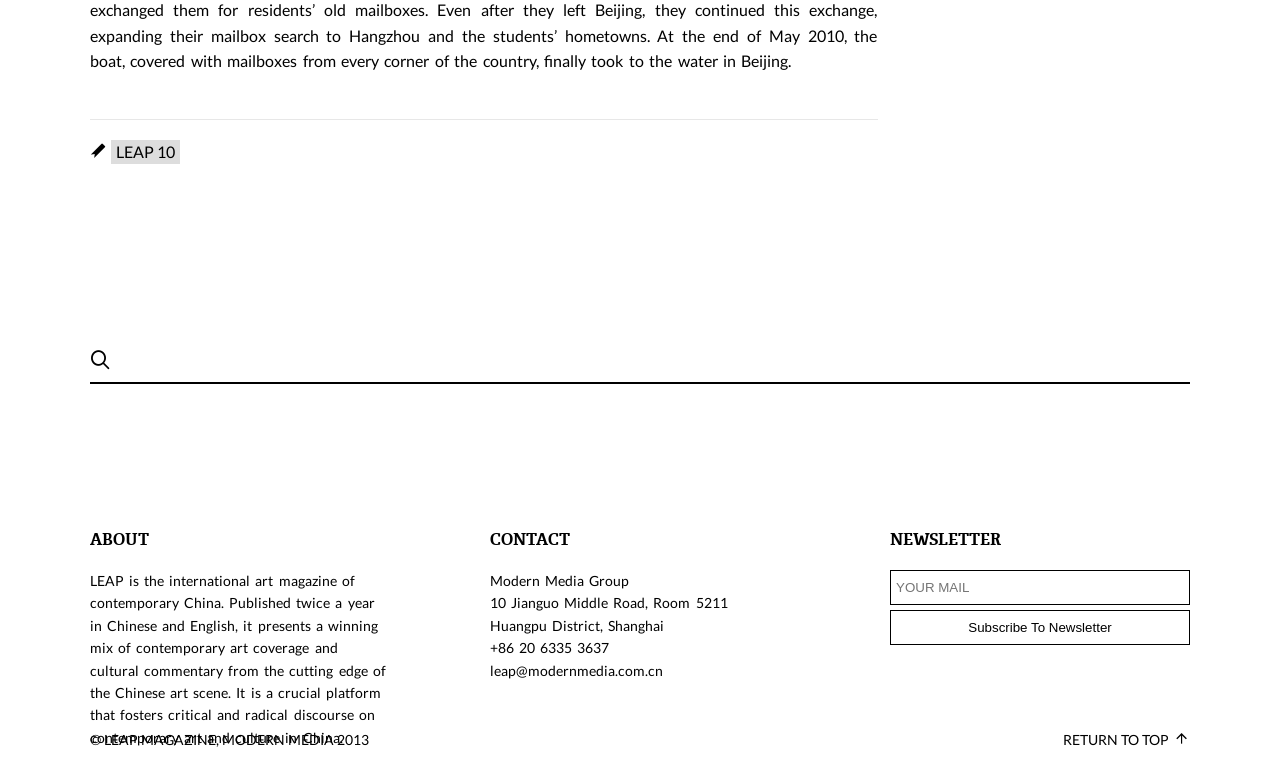Determine the bounding box coordinates for the UI element described. Format the coordinates as (top-left x, top-left y, bottom-right x, bottom-right y) and ensure all values are between 0 and 1. Element description: name="sml_email" placeholder="YOUR MAIL"

[0.695, 0.737, 0.93, 0.783]